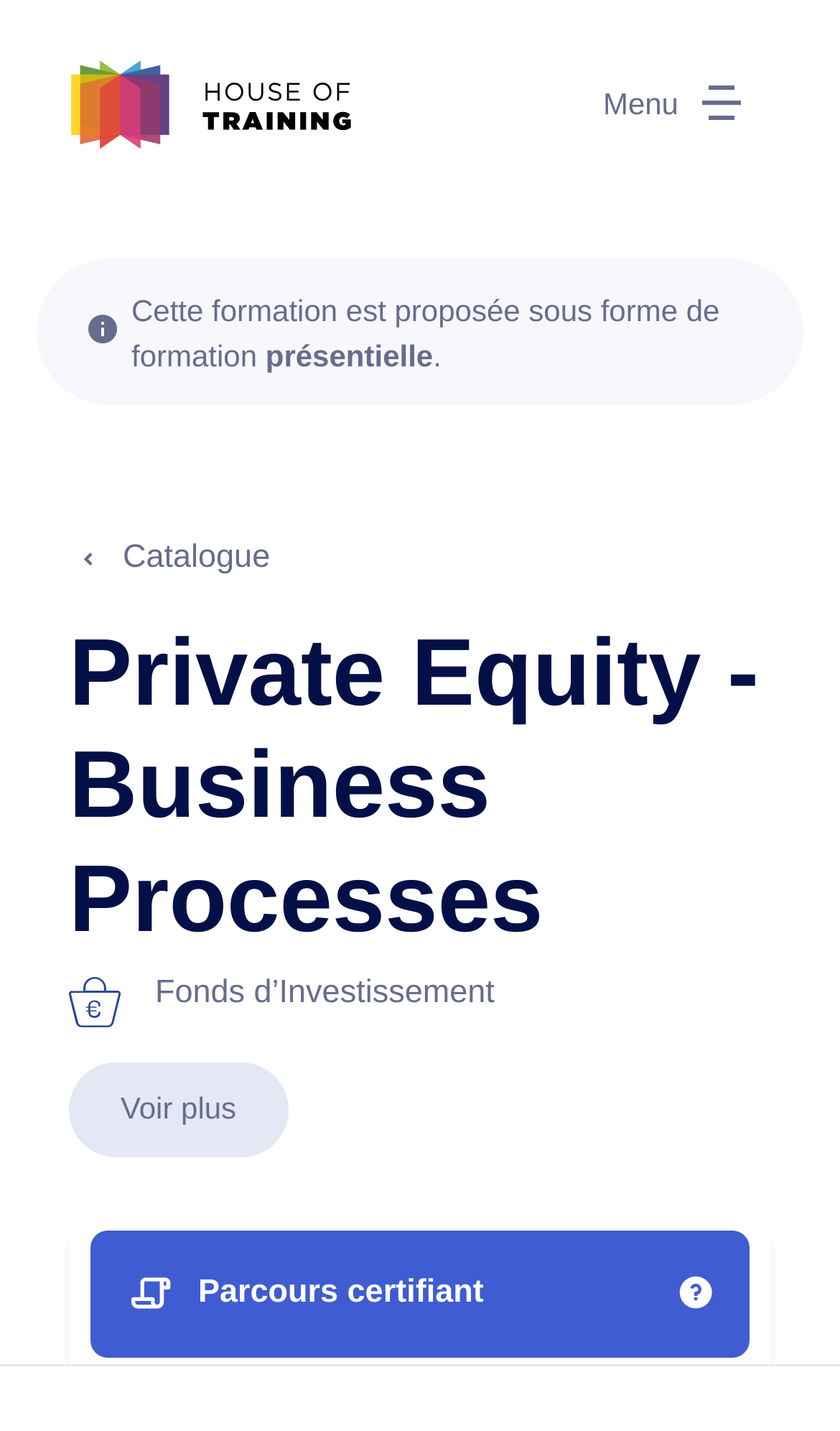Generate a comprehensive caption for the webpage you are viewing.

The webpage is about Private Equity and Business Processes, with a focus on training and certification. At the top left, there is a logo, which is an image linked to another webpage. Next to the logo, there is a menu button with an icon. 

Below the logo and menu button, there is a brief description of the training, stating that it is offered in a face-to-face format. This description is divided into three parts, with the first part saying "Cette formation est proposée sous forme de formation", the second part saying "présentielle", and the third part being a period.

On the top section of the page, there are three main links: "Catalogue" on the left, the title "Private Equity - Business Processes" in the middle, and "Fonds d’Investissement" on the right. 

Further down, there is a "Voir plus" (See more) link. Below this link, there is a header section that contains a heading "Parcours certifiant" (Certification Path) and a brief description of what a certification path is, which is a set of courses offered in a logical and chronological order, sanctioned by a certificate of success.